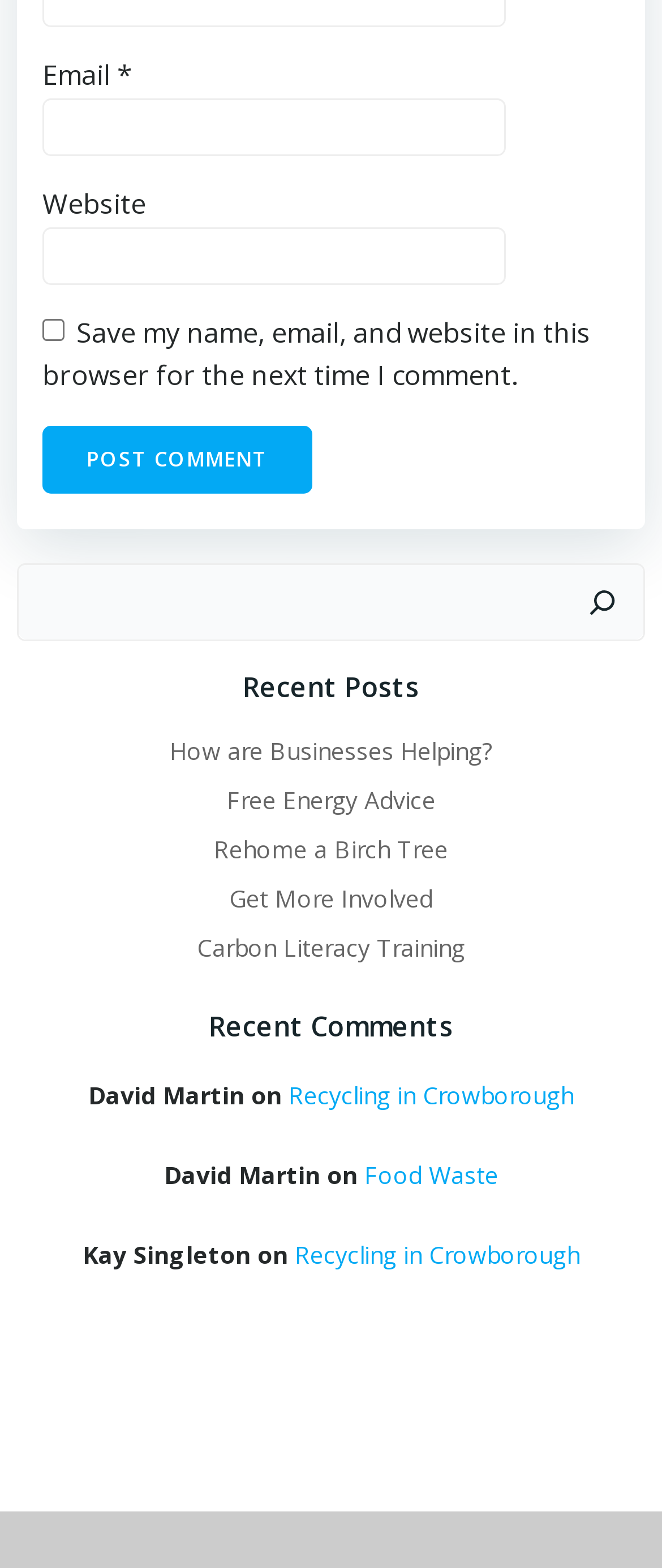Locate the bounding box coordinates of the area where you should click to accomplish the instruction: "Enter email address".

[0.064, 0.063, 0.764, 0.1]